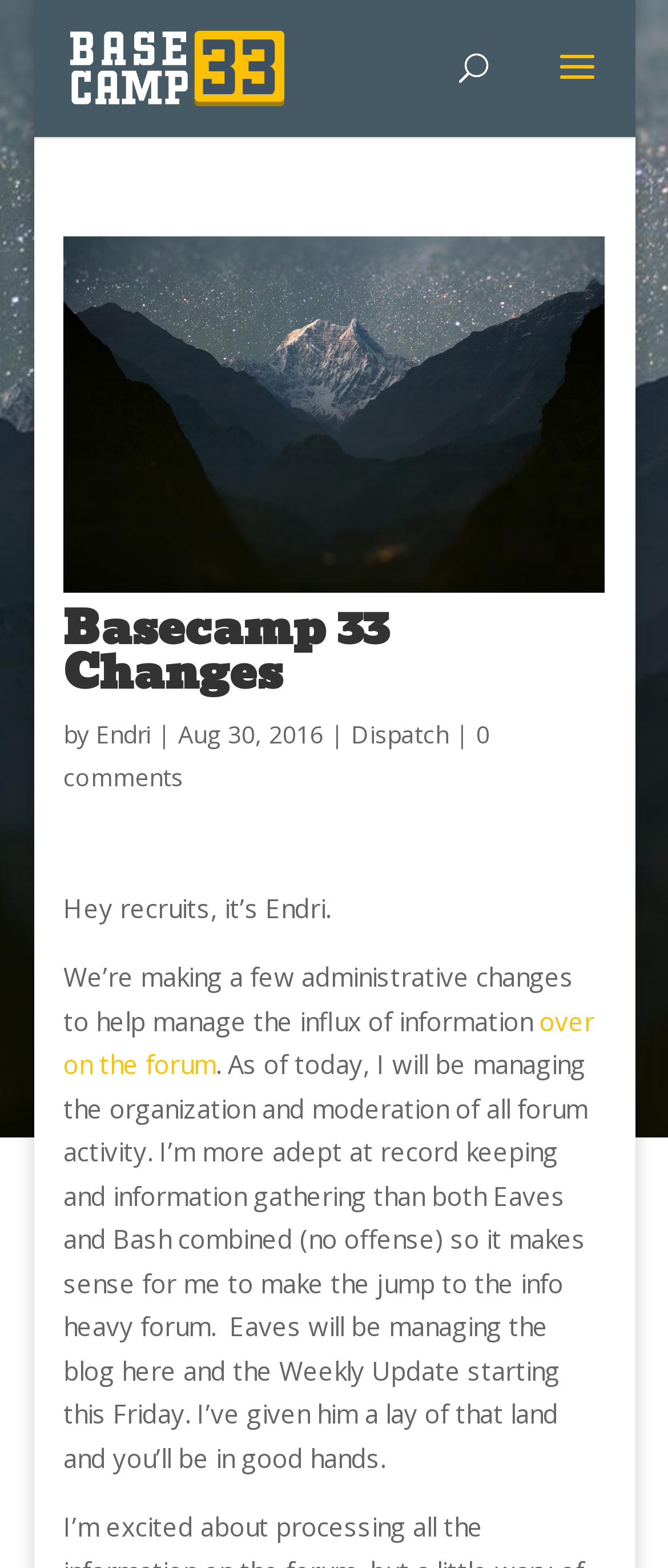Answer the question with a brief word or phrase:
What is the date mentioned in the post?

Aug 30, 2016